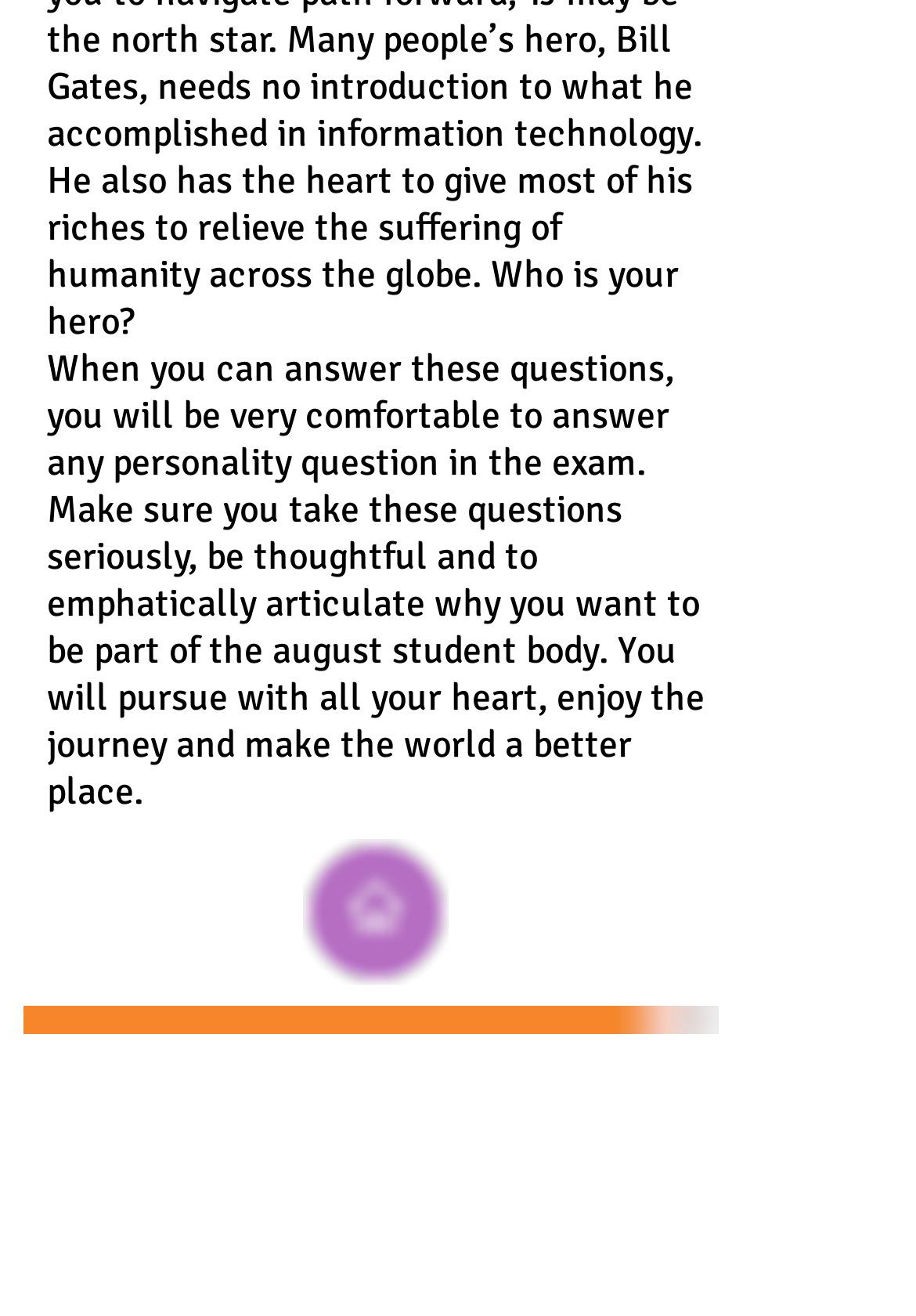Given the description "Legal", determine the bounding box of the corresponding UI element.

[0.044, 0.949, 0.126, 0.98]